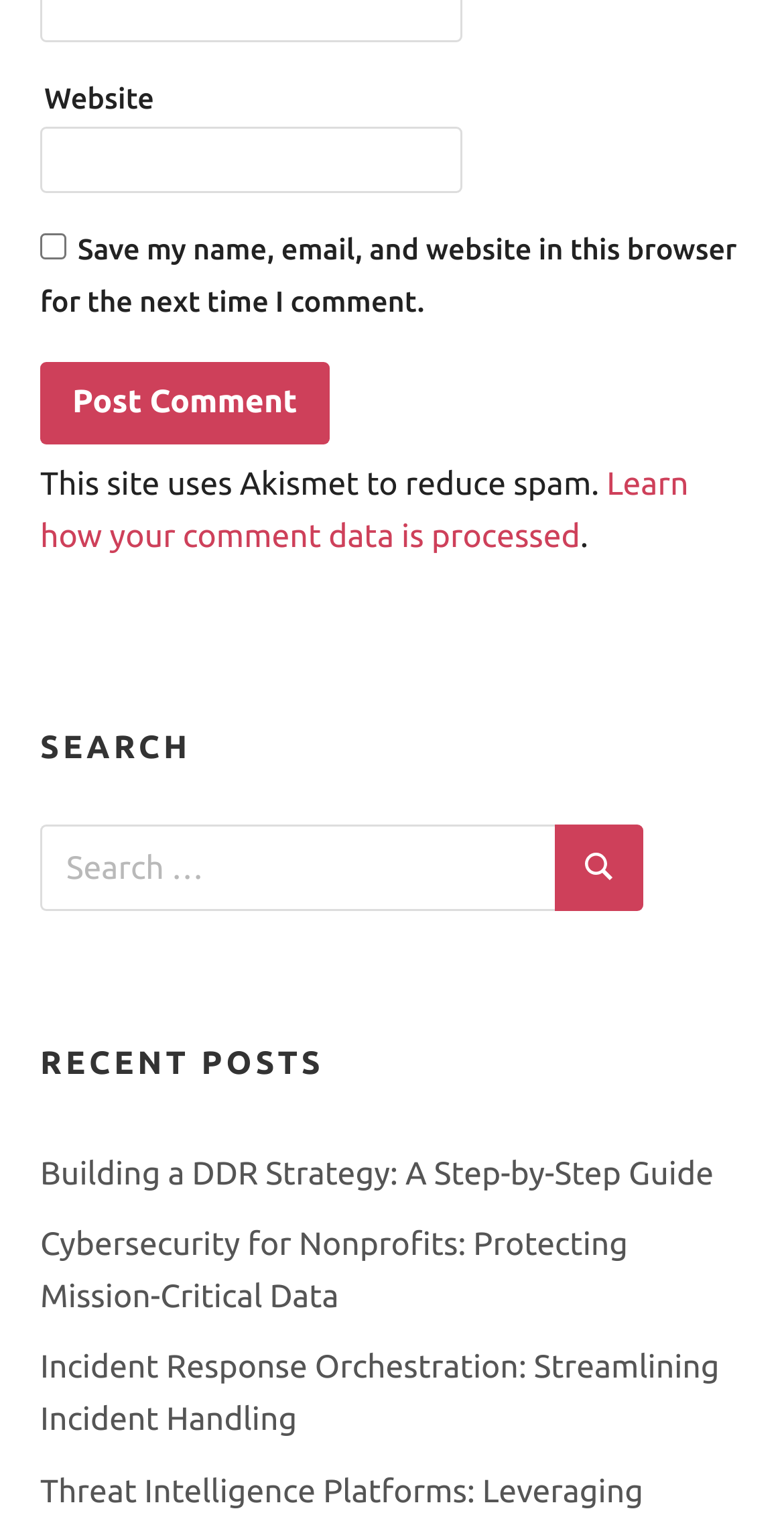Locate the bounding box coordinates of the item that should be clicked to fulfill the instruction: "Search for something".

[0.051, 0.544, 0.709, 0.601]